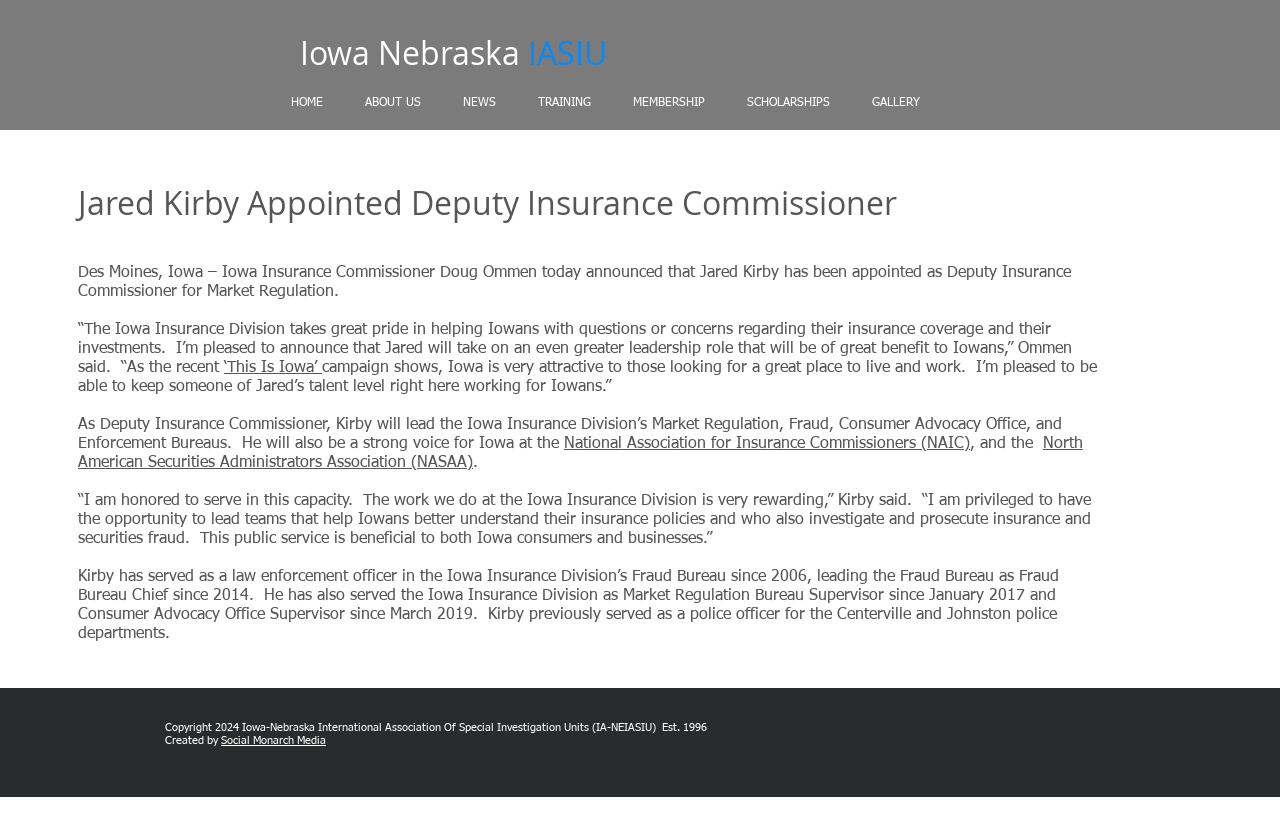Find the bounding box coordinates for the element that must be clicked to complete the instruction: "Click HOME". The coordinates should be four float numbers between 0 and 1, indicated as [left, top, right, bottom].

[0.211, 0.091, 0.269, 0.162]